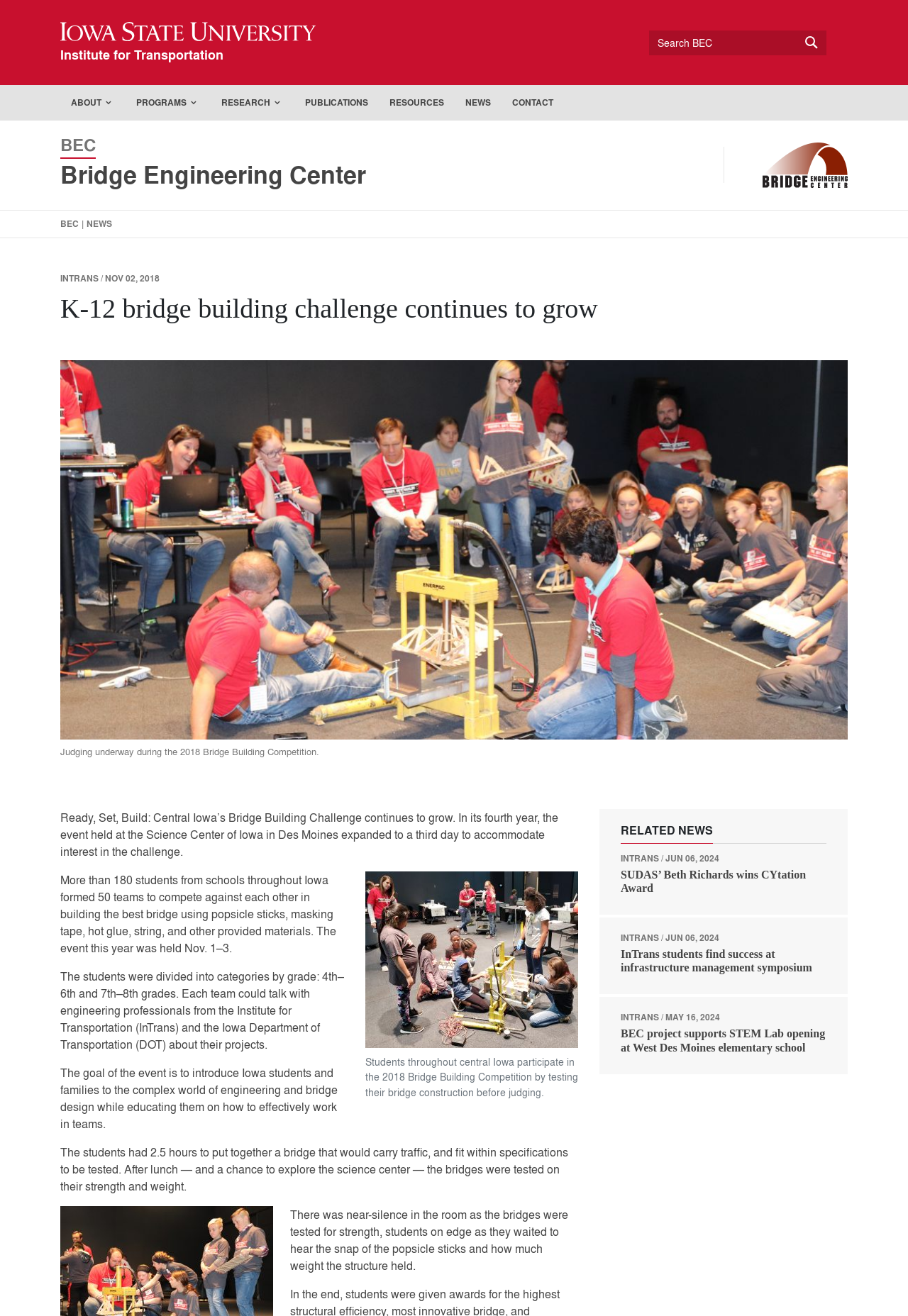Please identify the bounding box coordinates of the element on the webpage that should be clicked to follow this instruction: "Explore the NEWS section". The bounding box coordinates should be given as four float numbers between 0 and 1, formatted as [left, top, right, bottom].

[0.095, 0.165, 0.123, 0.174]